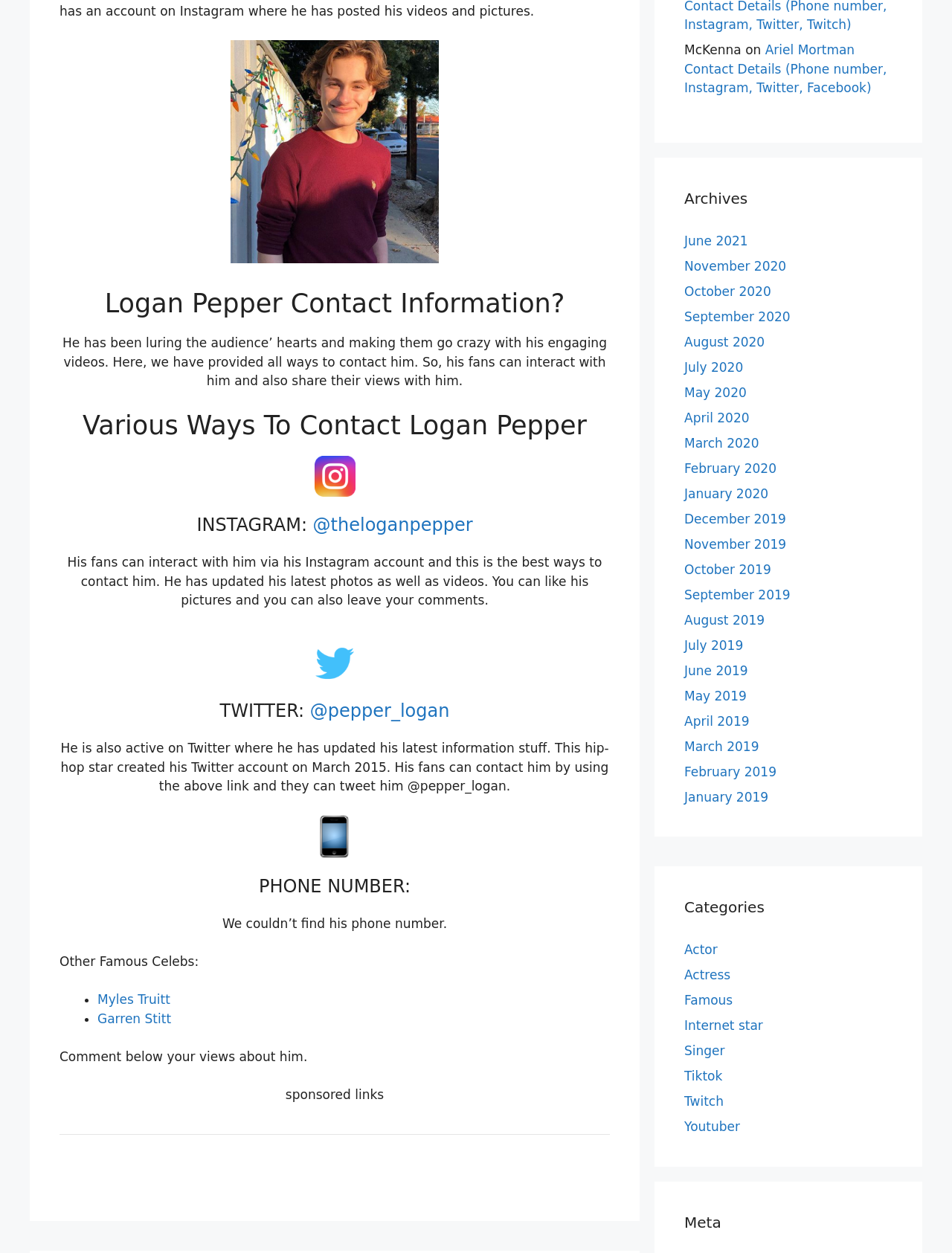Provide a one-word or brief phrase answer to the question:
What is the phone number of Logan Pepper?

Not available